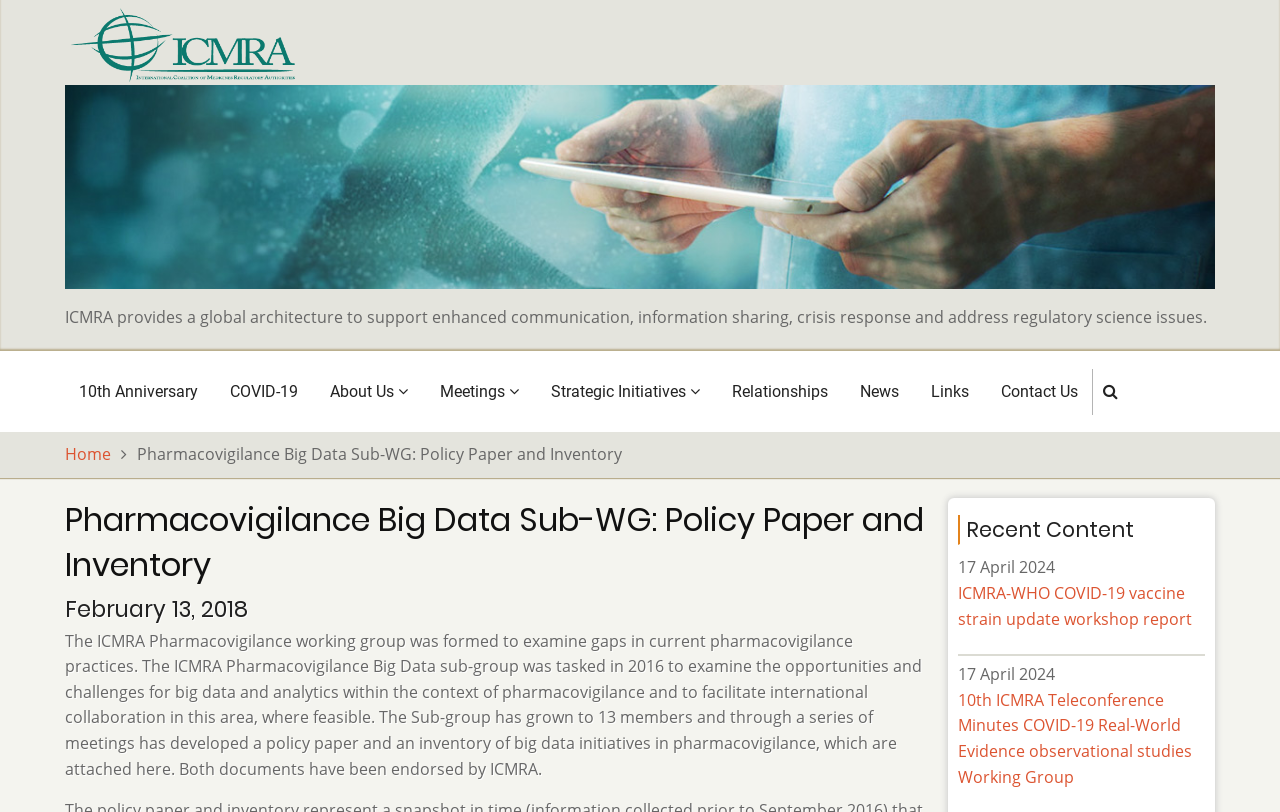Find the bounding box coordinates for the element that must be clicked to complete the instruction: "Read the 'ICMRA-WHO COVID-19 vaccine strain update workshop report'". The coordinates should be four float numbers between 0 and 1, indicated as [left, top, right, bottom].

[0.748, 0.717, 0.931, 0.775]